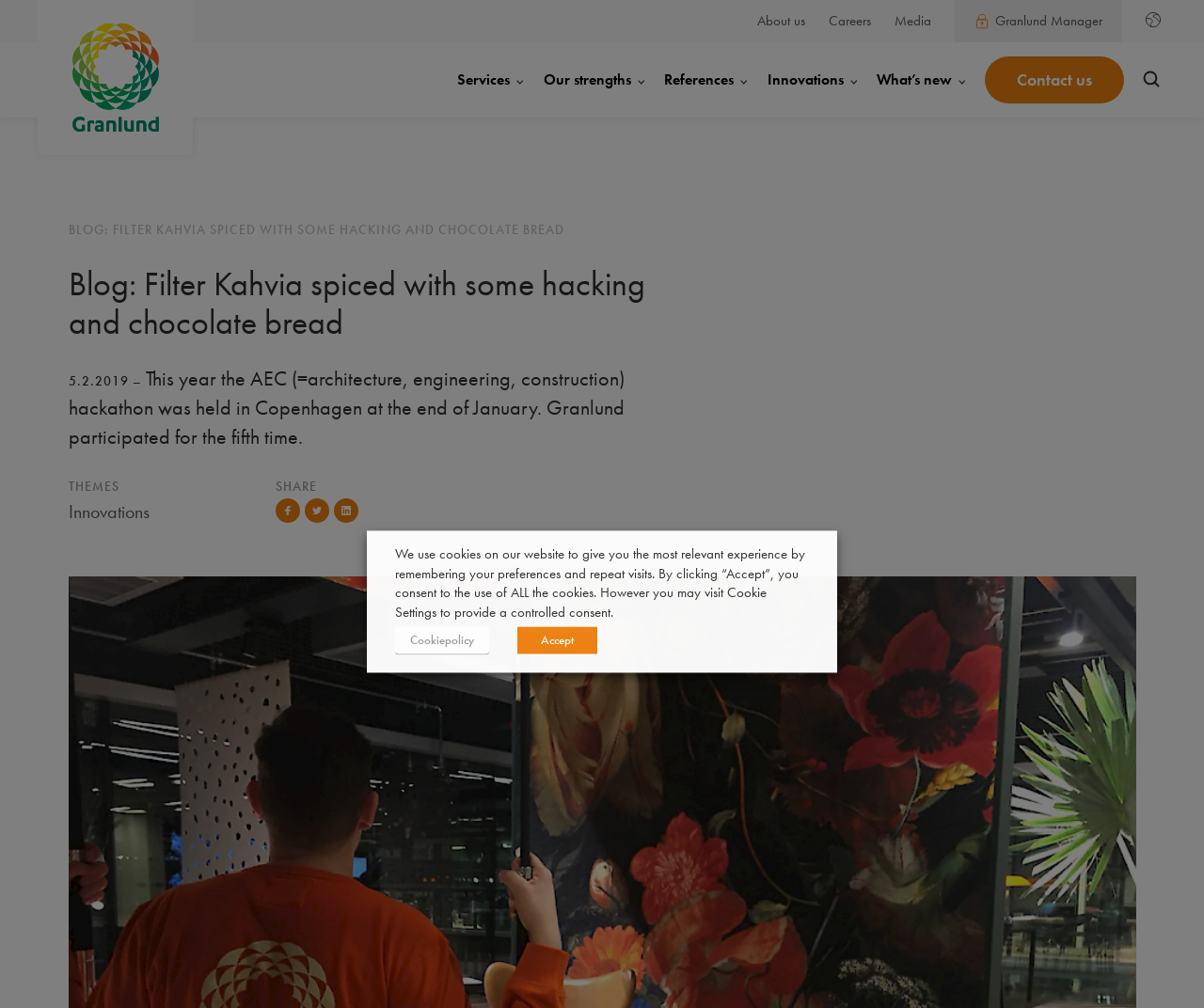Please find the top heading of the webpage and generate its text.

Blog: Filter Kahvia spiced with some hacking and chocolate bread